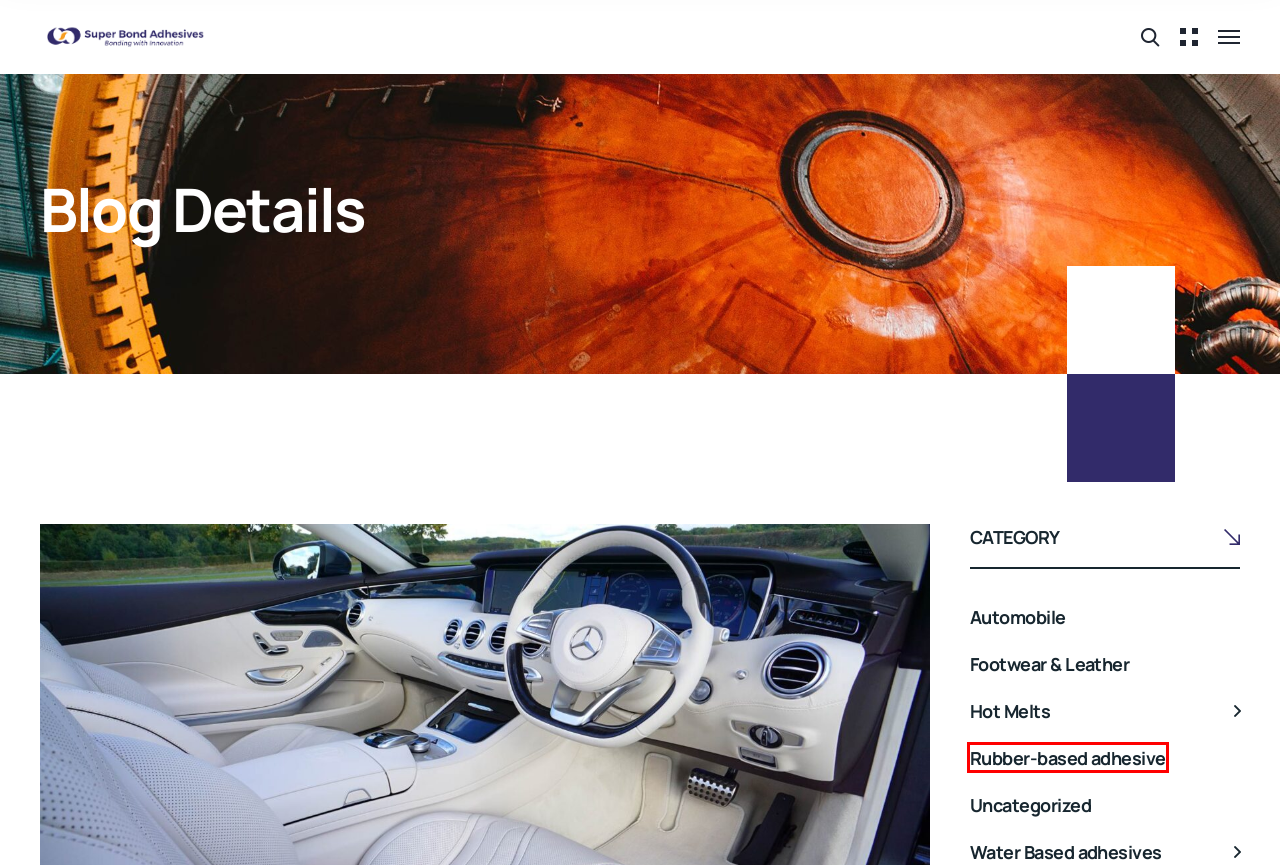Review the screenshot of a webpage containing a red bounding box around an element. Select the description that best matches the new webpage after clicking the highlighted element. The options are:
A. May, 2024 - Super Bond Adhesives
B. Rubber-based adhesive - Super Bond Adhesives
C. Automobile - Super Bond Adhesives
D. Hot Melts - Super Bond Adhesives
E. Water Based adhesives - Super Bond Adhesives
F. Footwear & Leather - Super Bond Adhesives
G. Uncategorized - Super Bond Adhesives
H. Hot Melt Adhesives Companies for Courier Bags Mumbai-India.

B